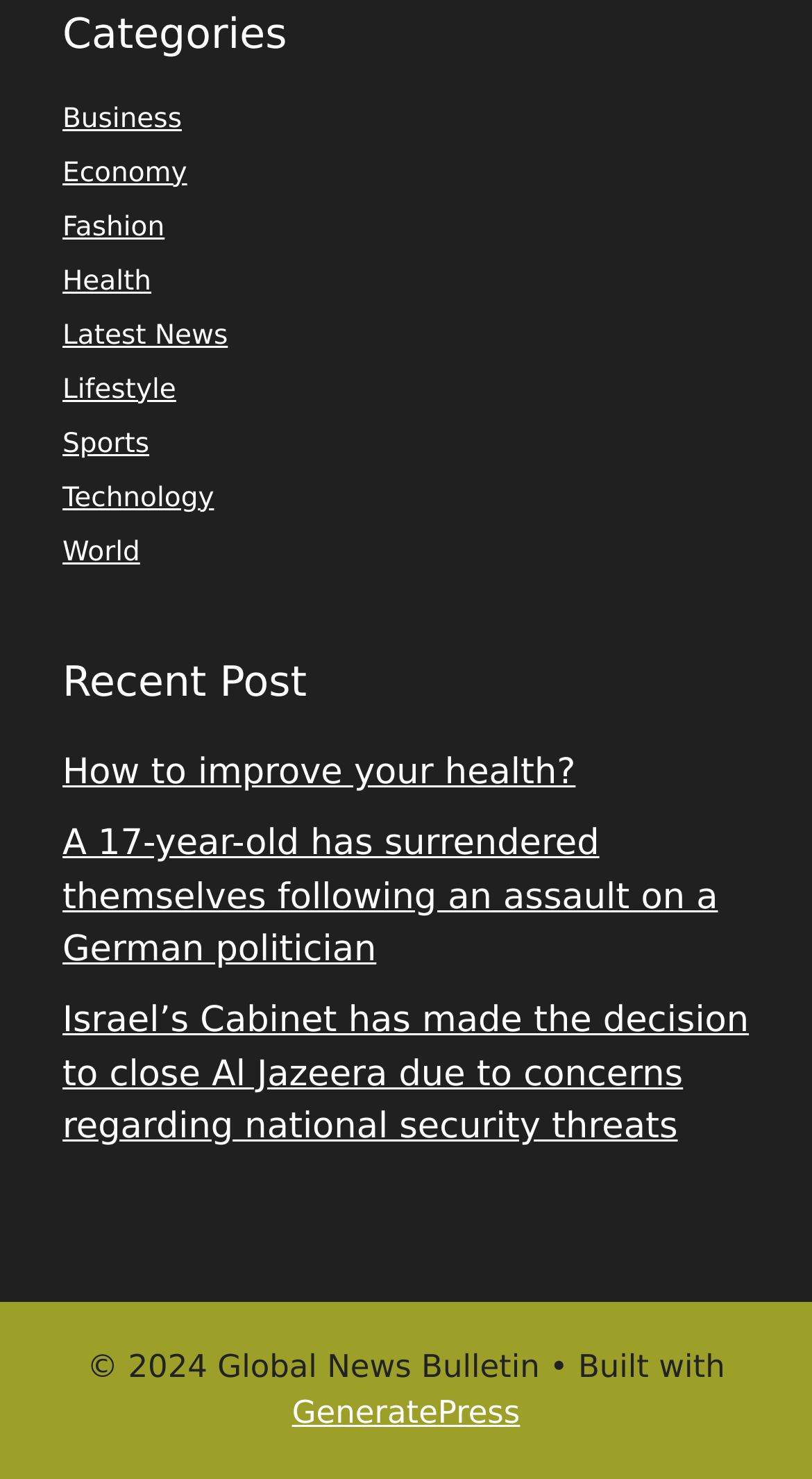Based on the element description Fashion, identify the bounding box coordinates for the UI element. The coordinates should be in the format (top-left x, top-left y, bottom-right x, bottom-right y) and within the 0 to 1 range.

[0.077, 0.143, 0.203, 0.164]